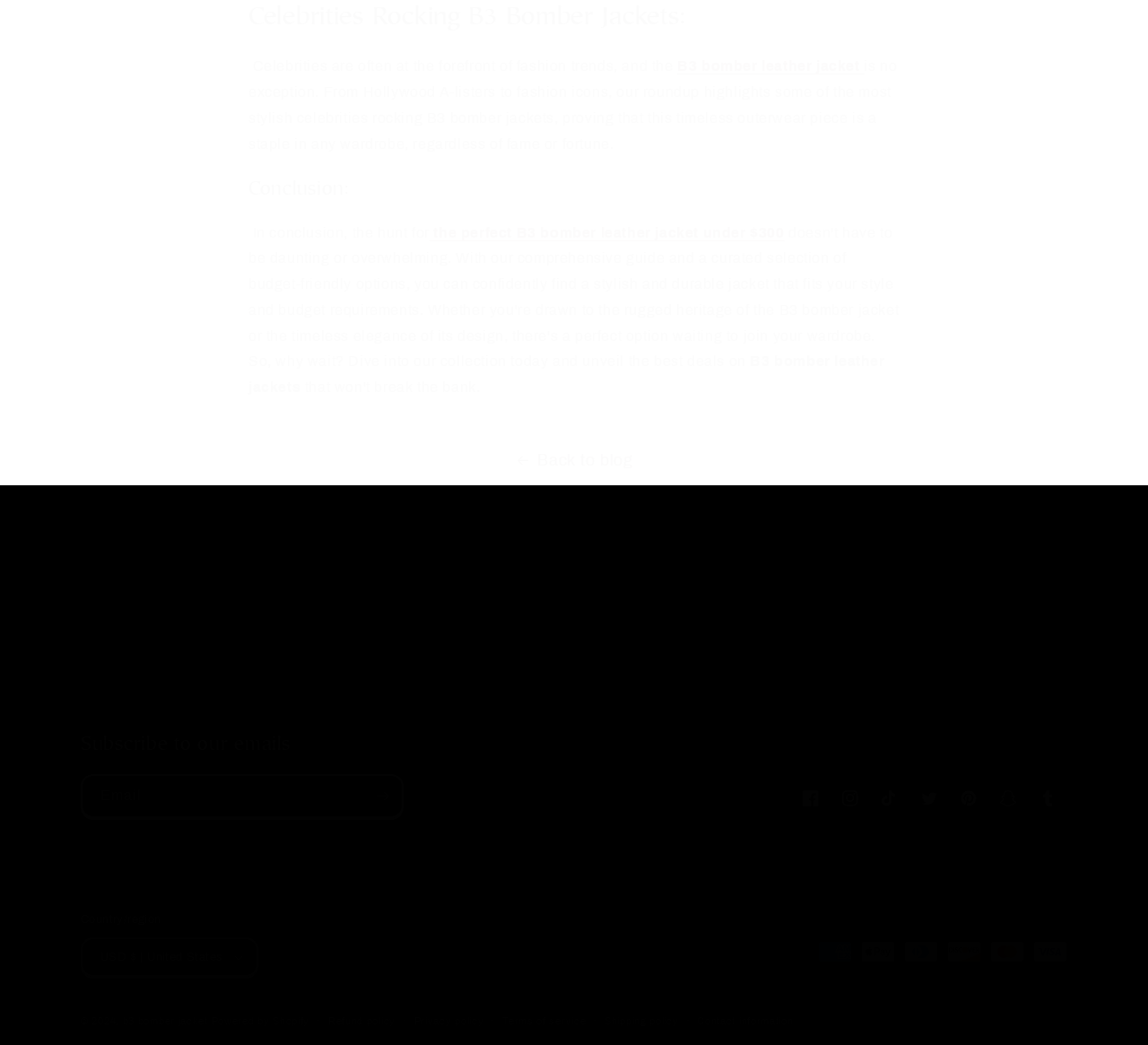Determine the bounding box coordinates for the area you should click to complete the following instruction: "Visit the 'Privacy Policy' page".

[0.288, 0.575, 0.362, 0.601]